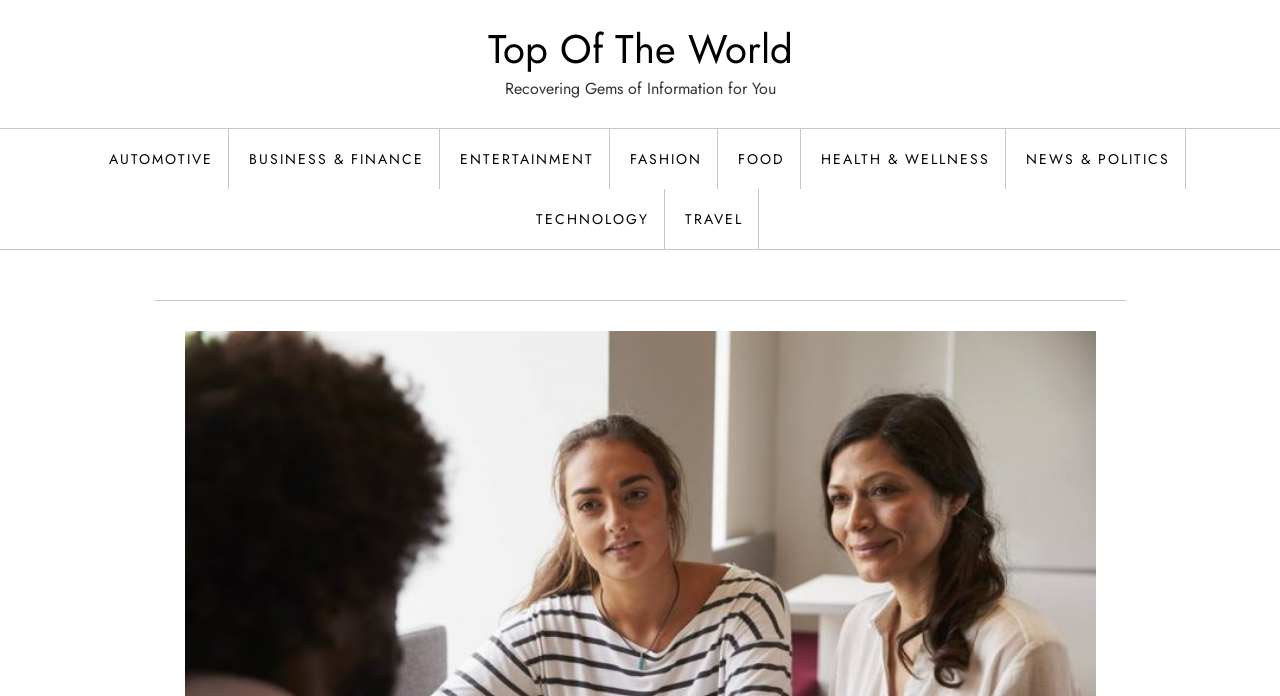Describe all the significant parts and information present on the webpage.

The webpage is about teen counseling, specifically how it can help children thrive. At the top, there is a link to "Top Of The World" positioned slightly to the right of the center. Below this, there is a static text "Recovering Gems of Information for You" that is centered.

On the left side of the page, there are several links categorized by topic, including AUTOMOTIVE, BUSINESS & FINANCE, ENTERTAINMENT, FASHION, FOOD, HEALTH & WELLNESS, NEWS & POLITICS, and TRAVEL. These links are arranged vertically, with AUTOMOTIVE at the top and TRAVEL at the bottom.

On the right side of the page, there is another link to TECHNOLOGY, positioned slightly above the middle of the page. Overall, the webpage has a simple layout with a focus on providing links to various topics related to information and resources.